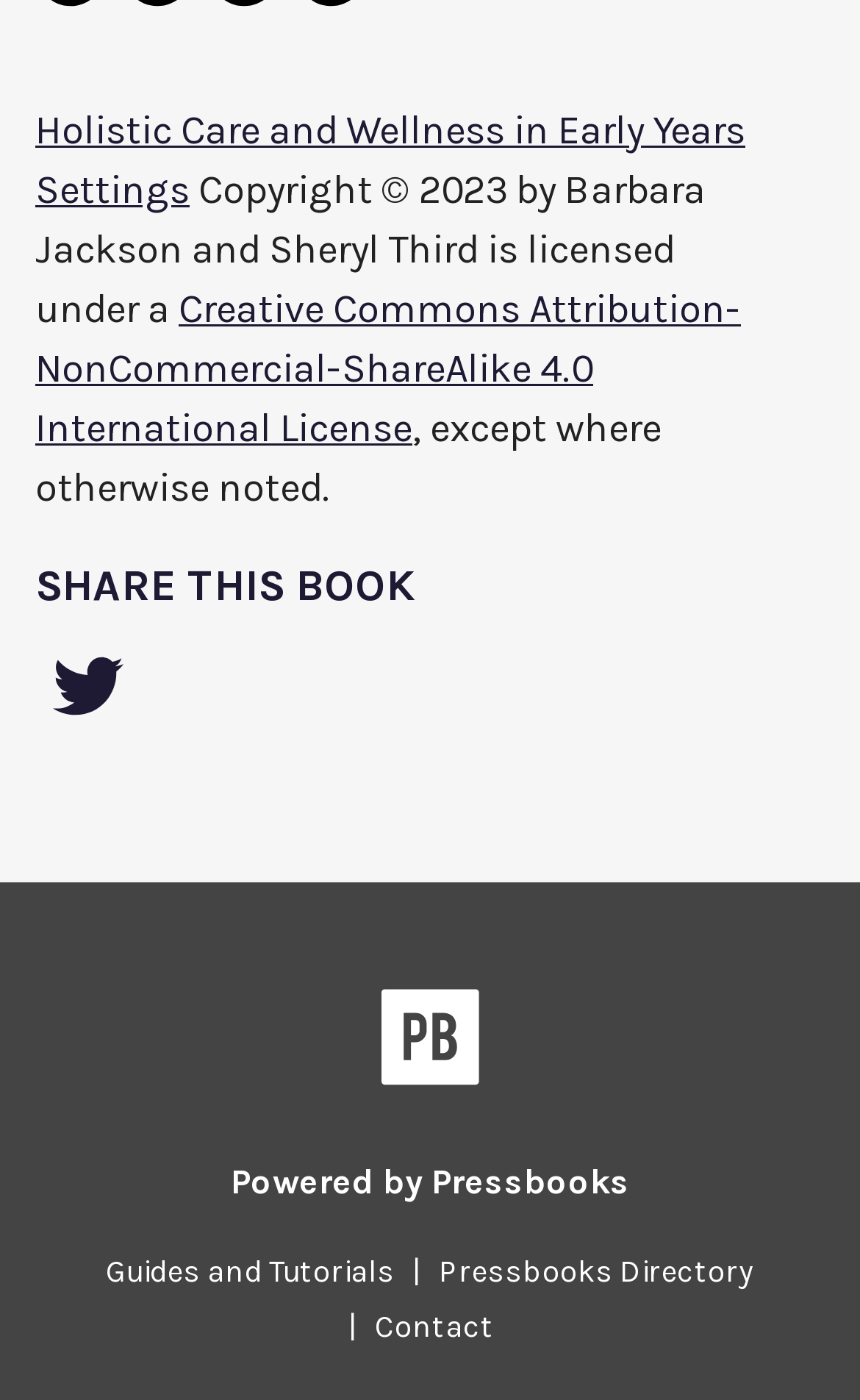Respond to the question below with a concise word or phrase:
What is the name of the platform that powers this book?

Pressbooks